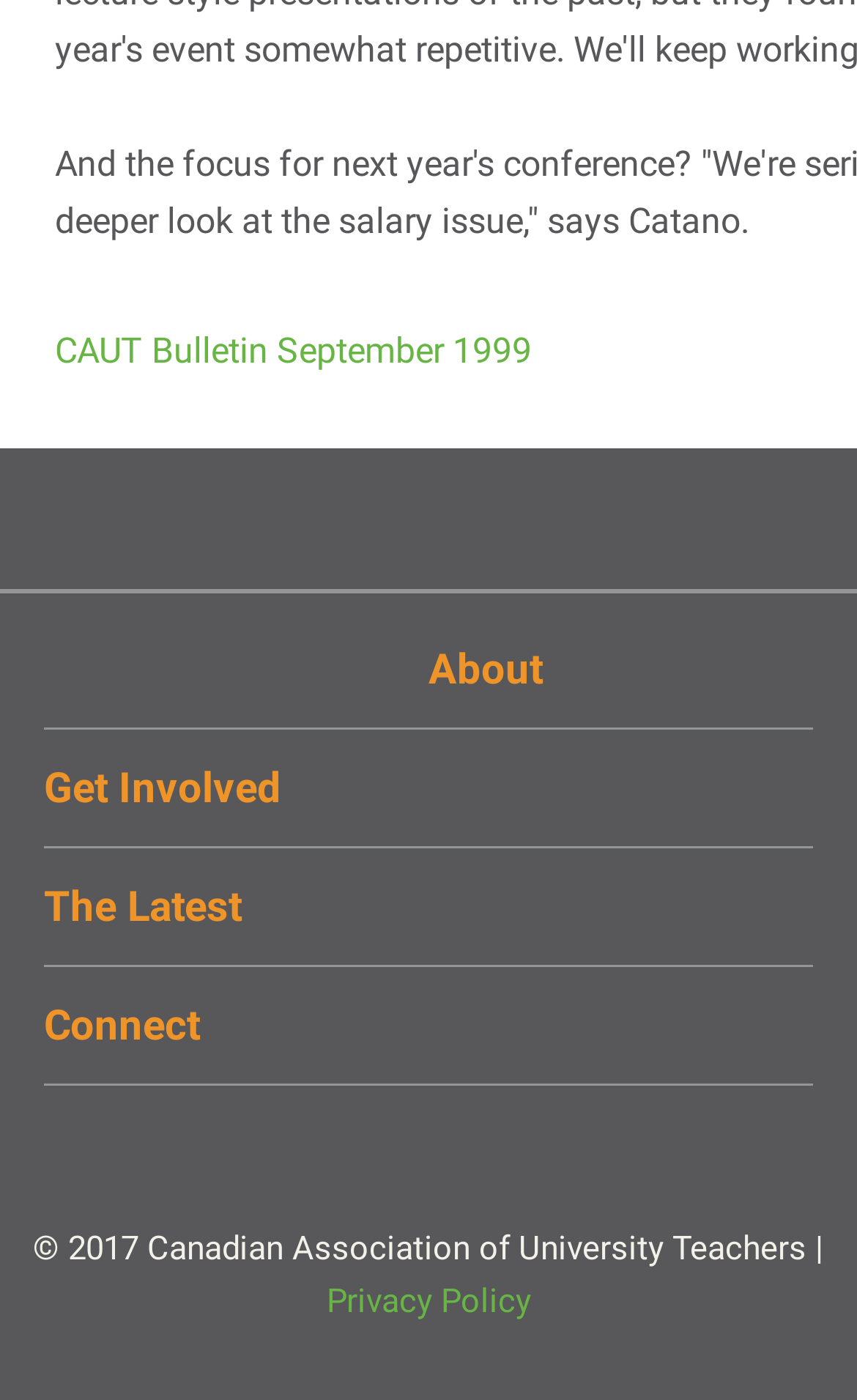Using the webpage screenshot, locate the HTML element that fits the following description and provide its bounding box: "Presidents of CAUT".

[0.051, 0.841, 0.403, 0.871]